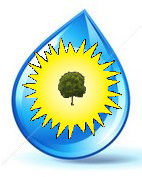Answer the following inquiry with a single word or phrase:
What does the blue teardrop shape represent?

Water